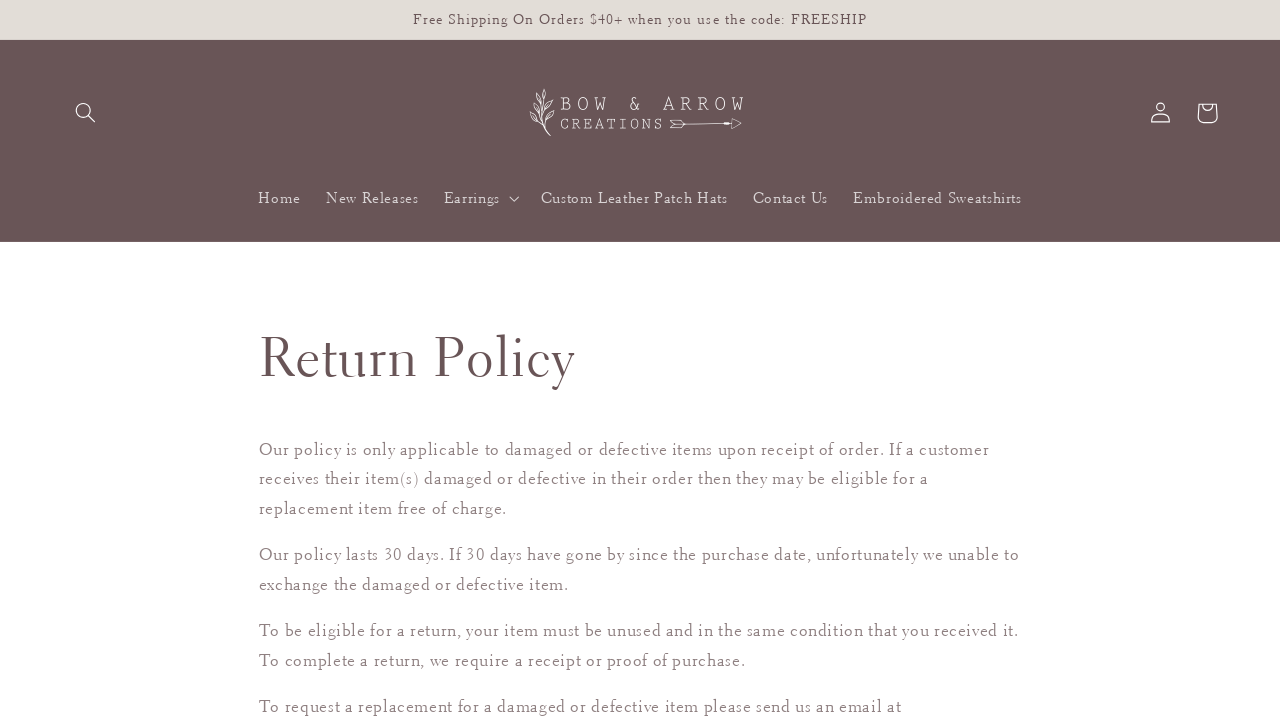How long does the return policy last?
Examine the image closely and answer the question with as much detail as possible.

The return policy section states 'Our policy lasts 30 days. If 30 days have gone by since the purchase date, unfortunately we unable to exchange the damaged or defective item', indicating that the return policy lasts for 30 days.